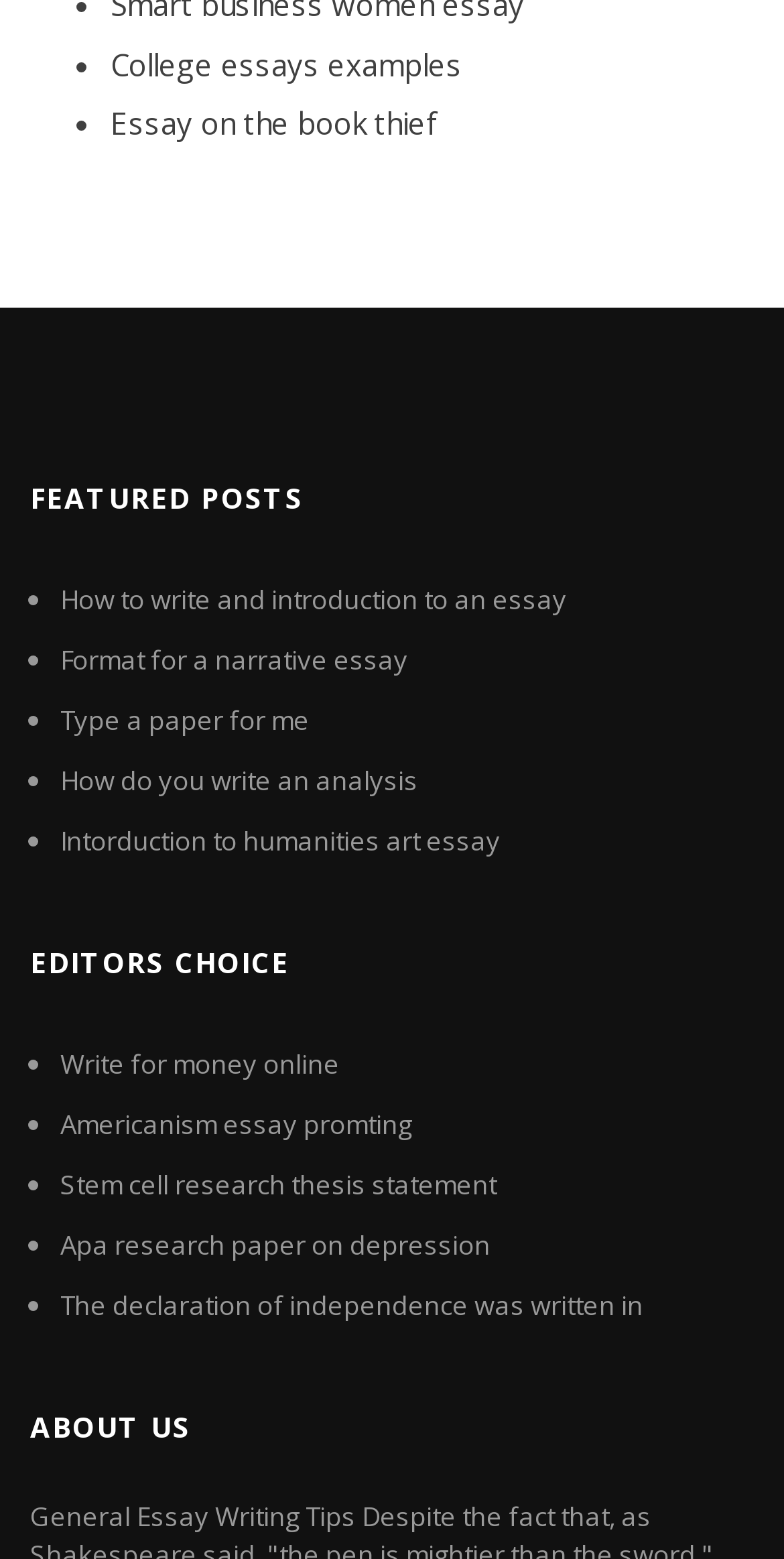Determine the bounding box of the UI component based on this description: "Blog". The bounding box coordinates should be four float values between 0 and 1, i.e., [left, top, right, bottom].

None